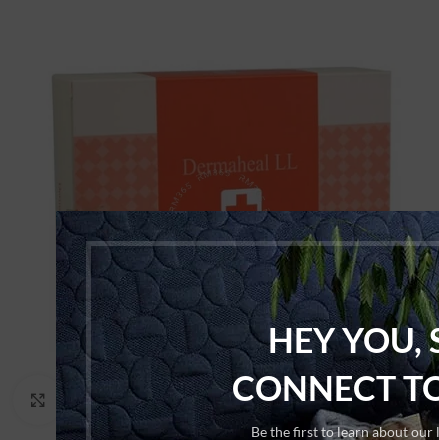Explain the image with as much detail as possible.

The image features a product box of "Dermaheal LL," a treatment designed to target stubborn fat deposits, particularly in areas such as the thighs, hips, abdomen, and double chin. The bright orange packaging is prominently displayed, emphasizing the brand's identity. The background showcases a textured blue surface, contributing to an appealing contrast with the product's colors. Overlayed text invites users to sign up and connect with Woodmart for exclusive offers, enhancing engagement while showcasing the product's relevance in promoting beauty and health.